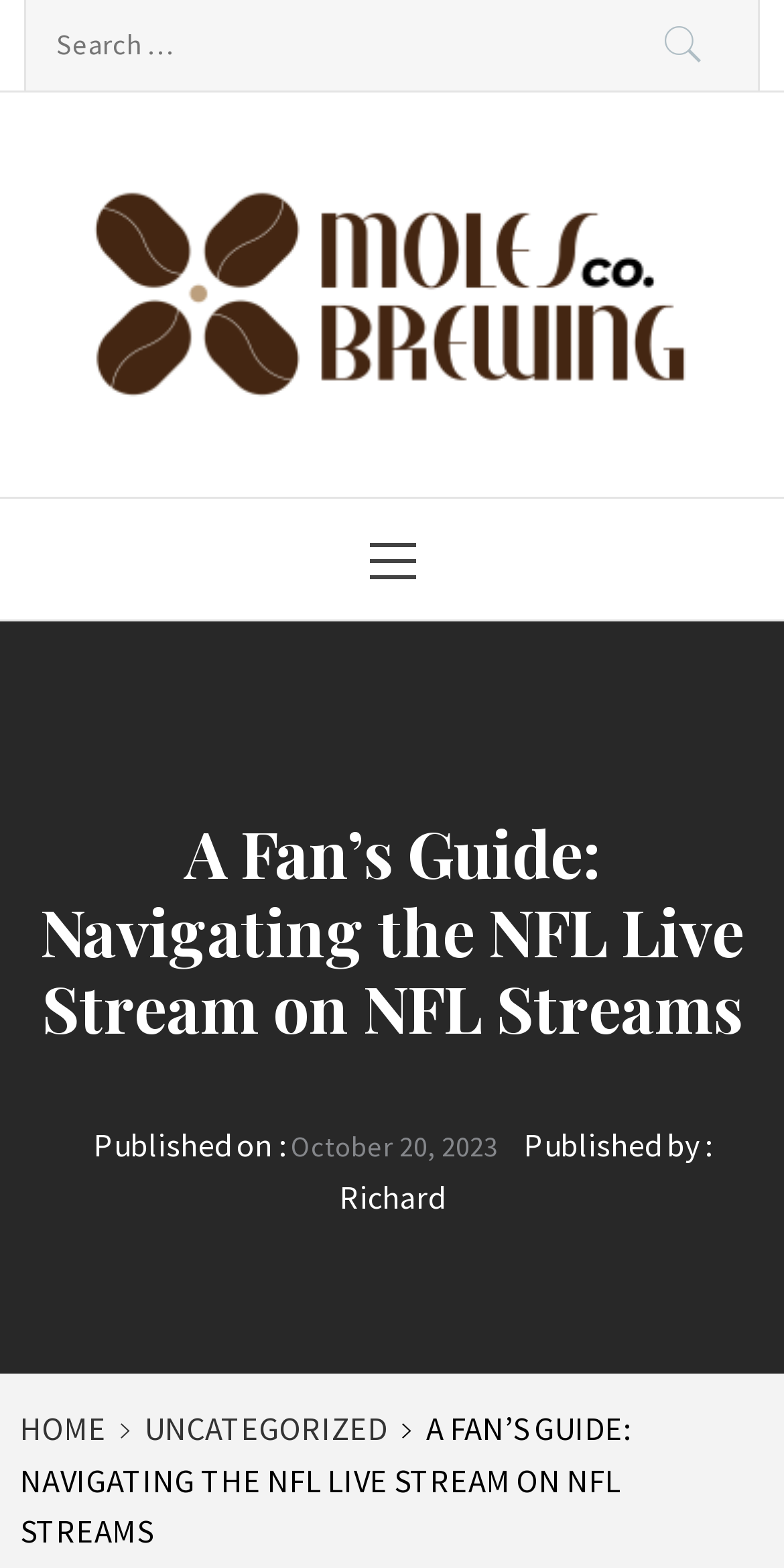Who published the article?
Look at the image and respond with a one-word or short-phrase answer.

Richard